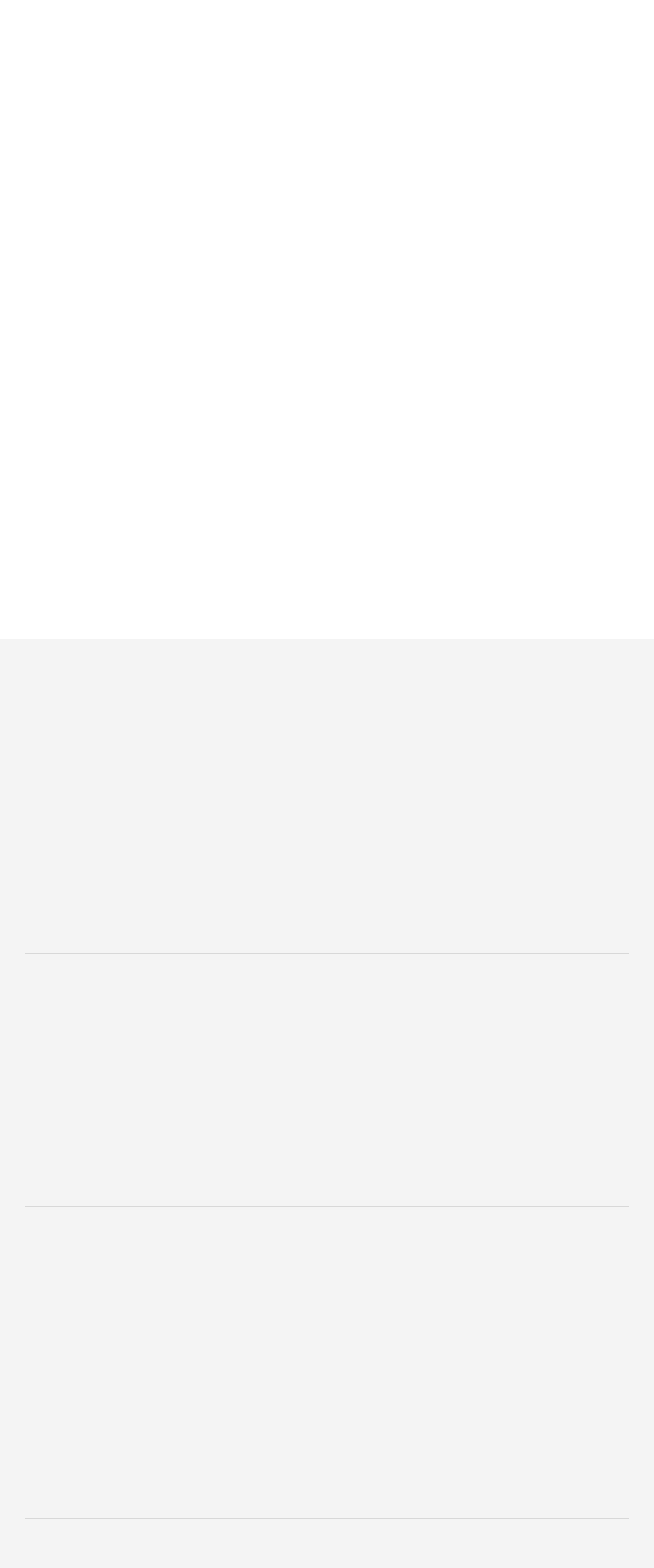Answer the question below with a single word or a brief phrase: 
How many images are there in the webpage?

6